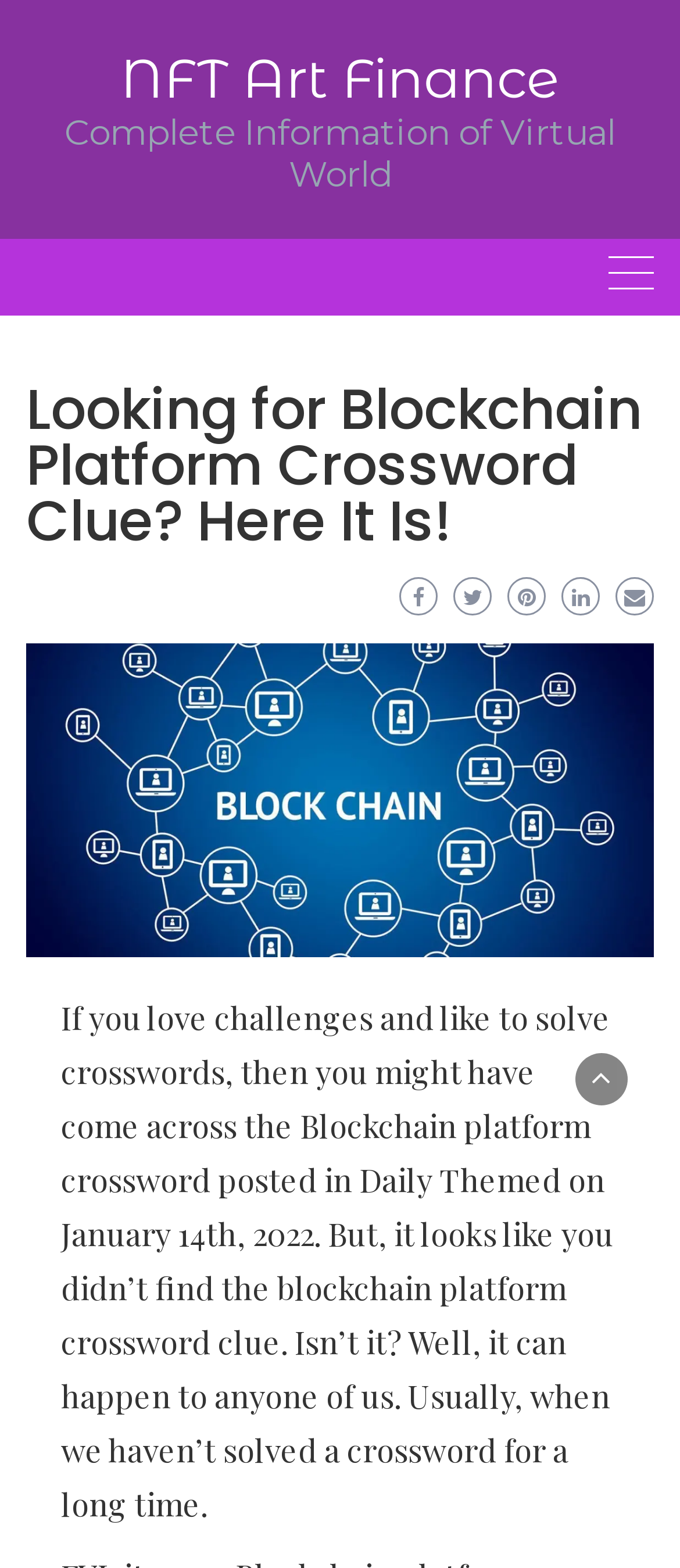Answer with a single word or phrase: 
How many social media links are present?

5